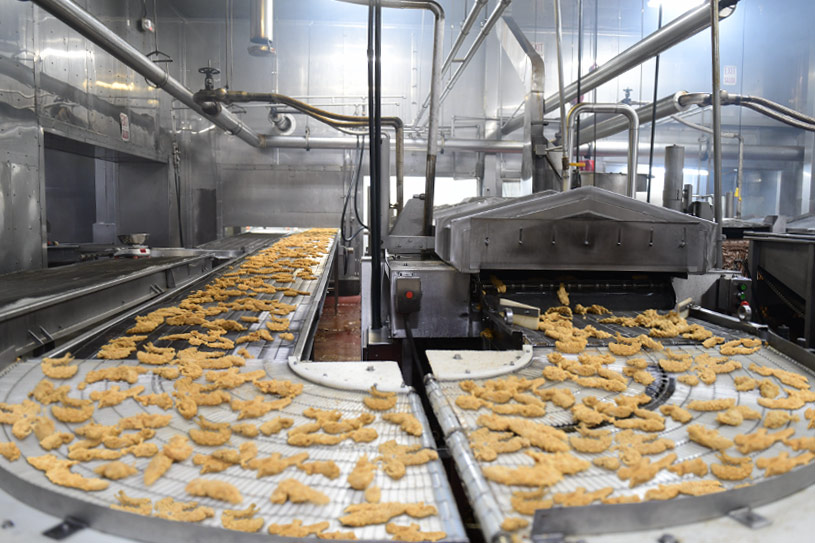What is the material of the surfaces in the facility?
Please answer the question with a detailed response using the information from the screenshot.

The caption describes the interior of the facility as having shiny, stainless steel surfaces, which suggests that the material used for the surfaces is stainless steel.